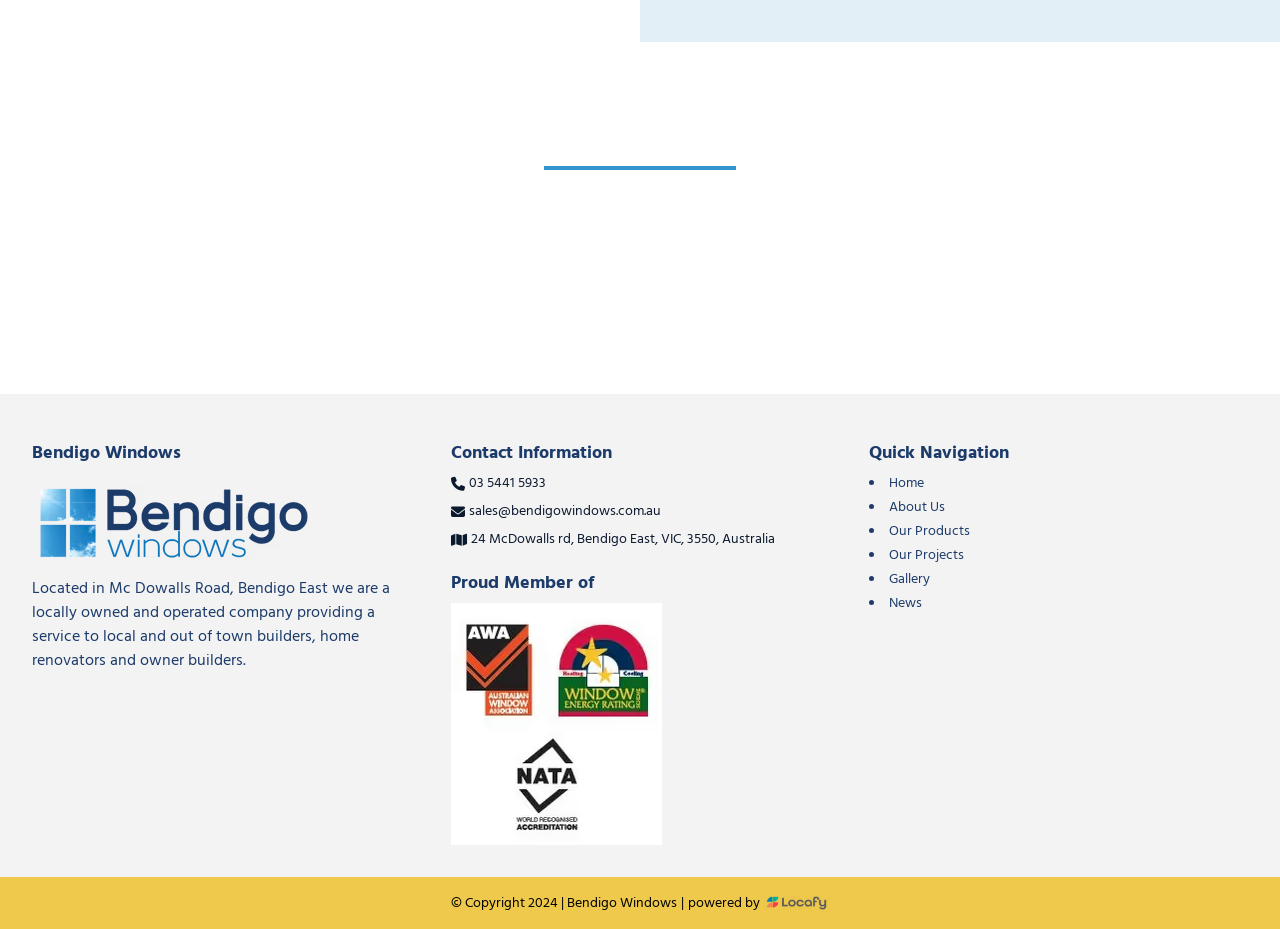Locate the bounding box coordinates of the UI element described by: "Home". The bounding box coordinates should consist of four float numbers between 0 and 1, i.e., [left, top, right, bottom].

[0.695, 0.507, 0.722, 0.532]